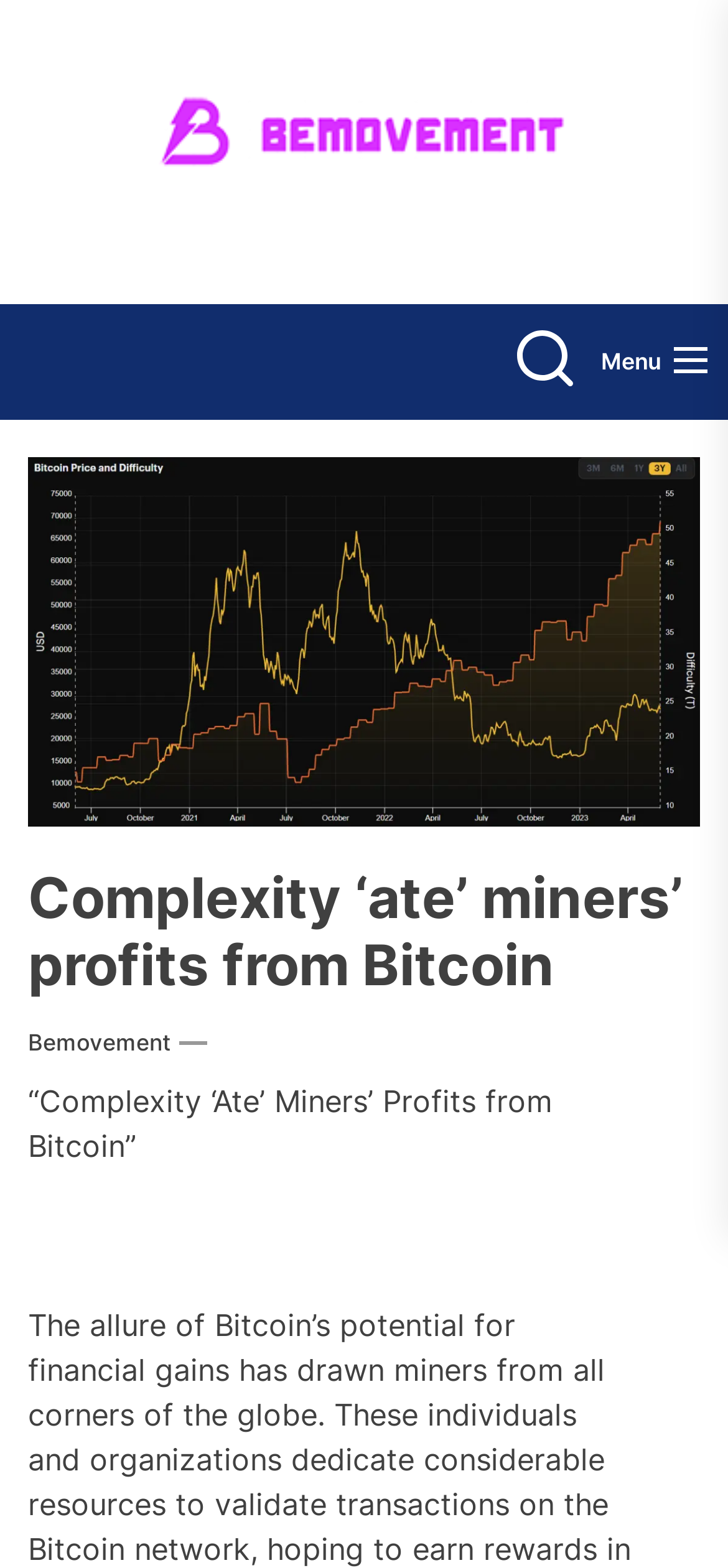Predict the bounding box coordinates of the UI element that matches this description: "parent_node: Menu". The coordinates should be in the format [left, top, right, bottom] with each value between 0 and 1.

[0.71, 0.208, 0.787, 0.253]